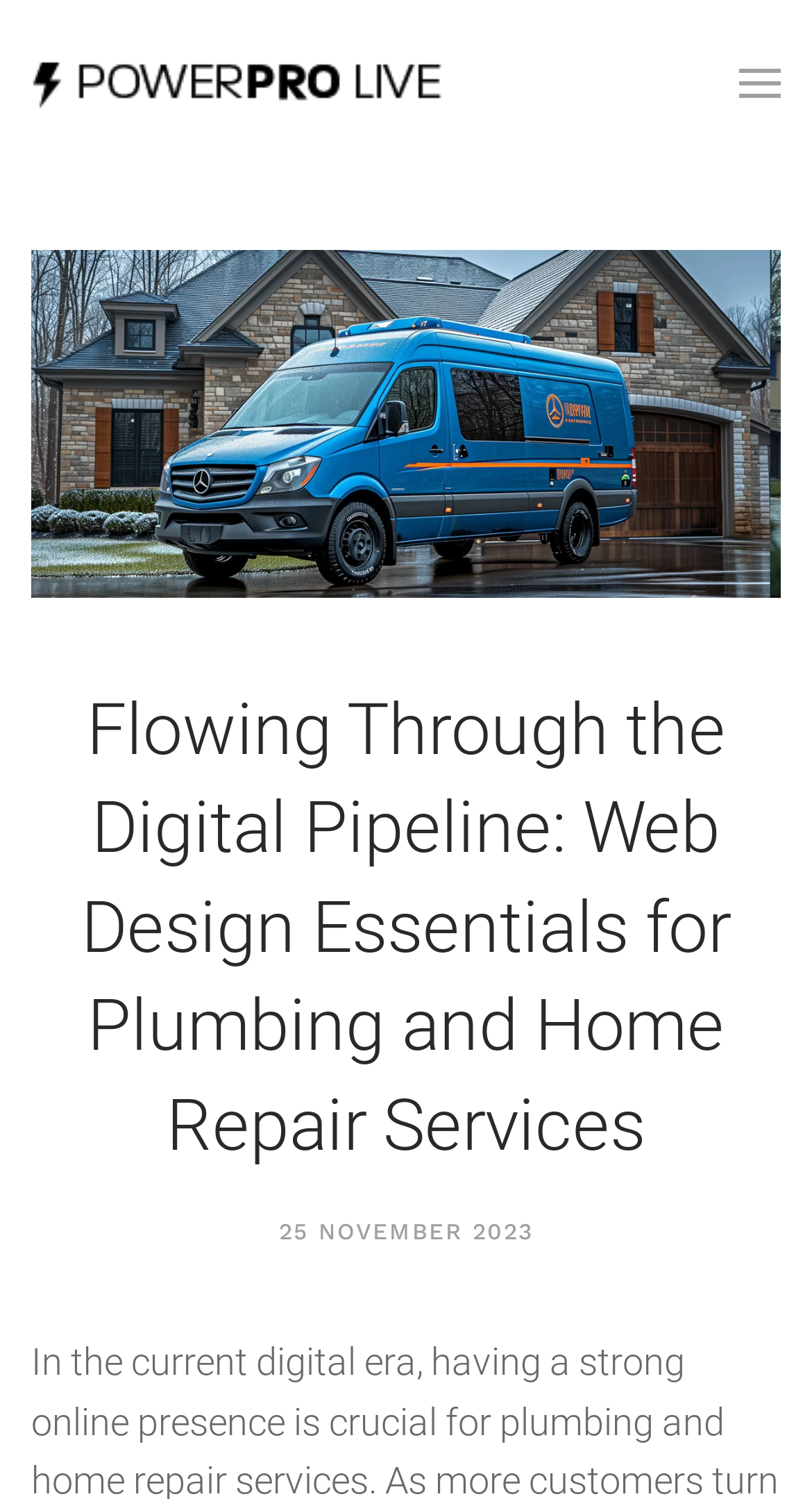Using the element description: "aria-label="Back to home"", determine the bounding box coordinates. The coordinates should be in the format [left, top, right, bottom], with values between 0 and 1.

[0.038, 0.0, 0.558, 0.111]